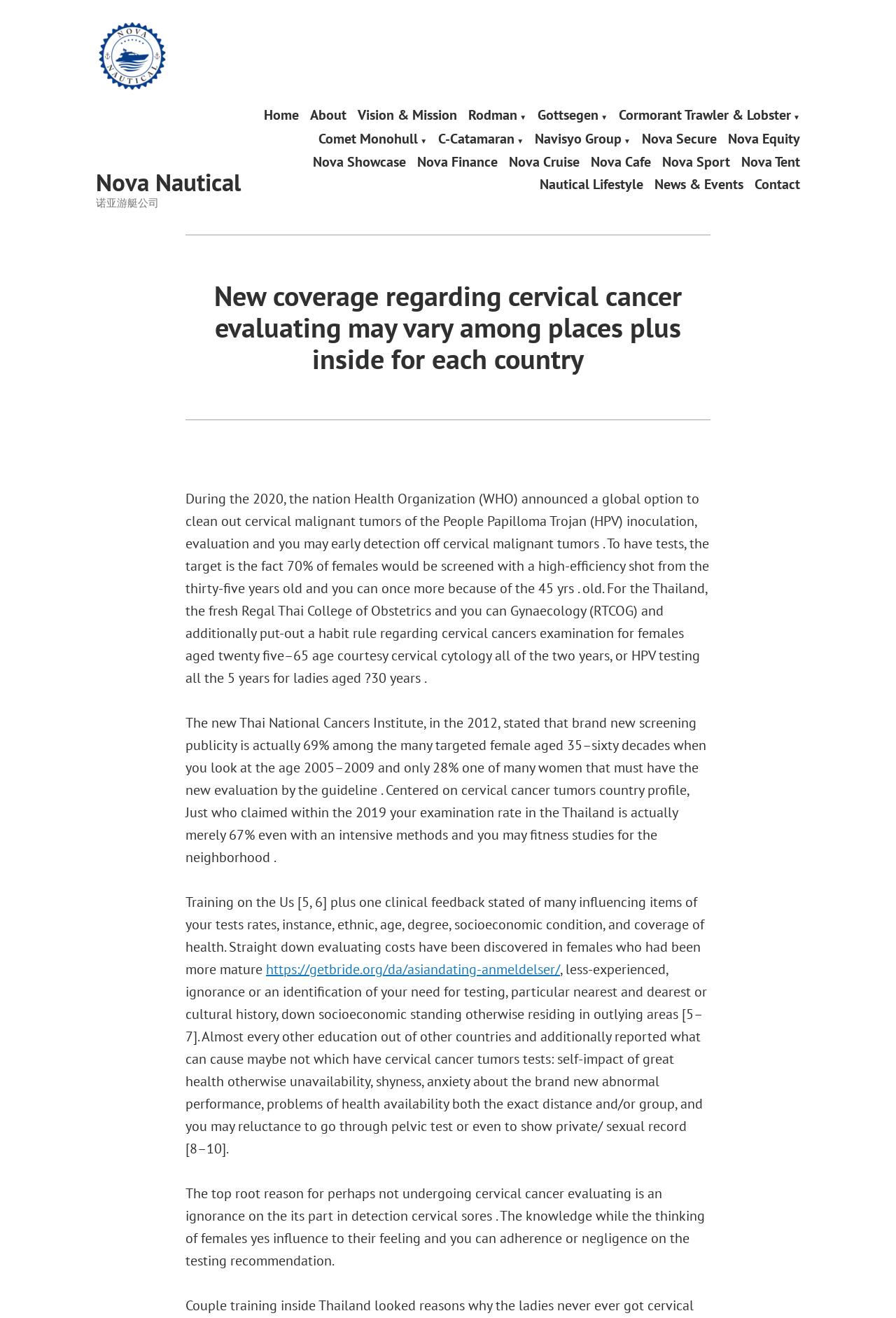Locate the bounding box coordinates of the area you need to click to fulfill this instruction: 'Go to Home page'. The coordinates must be in the form of four float numbers ranging from 0 to 1: [left, top, right, bottom].

[0.295, 0.083, 0.334, 0.092]